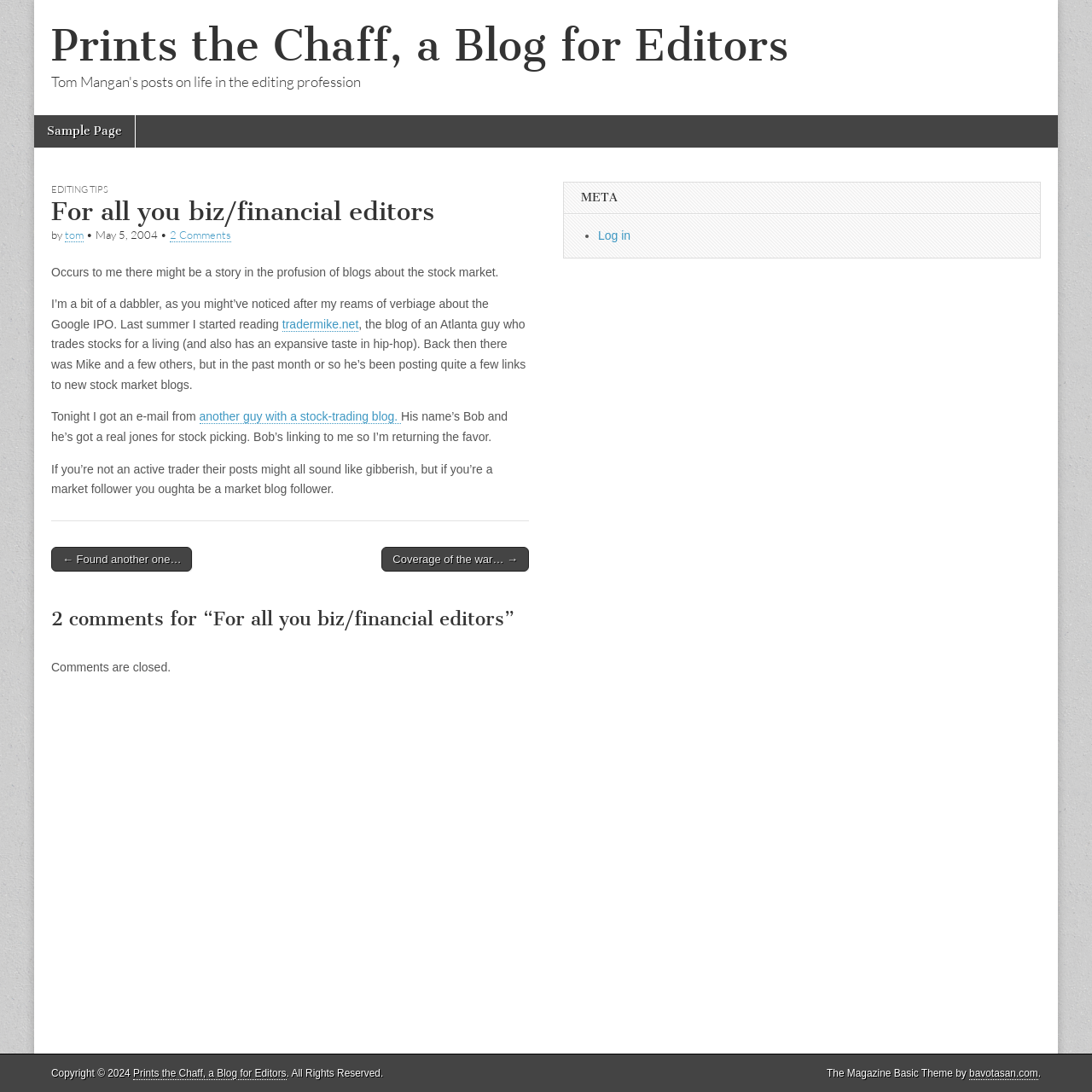Specify the bounding box coordinates of the area to click in order to follow the given instruction: "Check the 'META' section."

[0.516, 0.167, 0.952, 0.196]